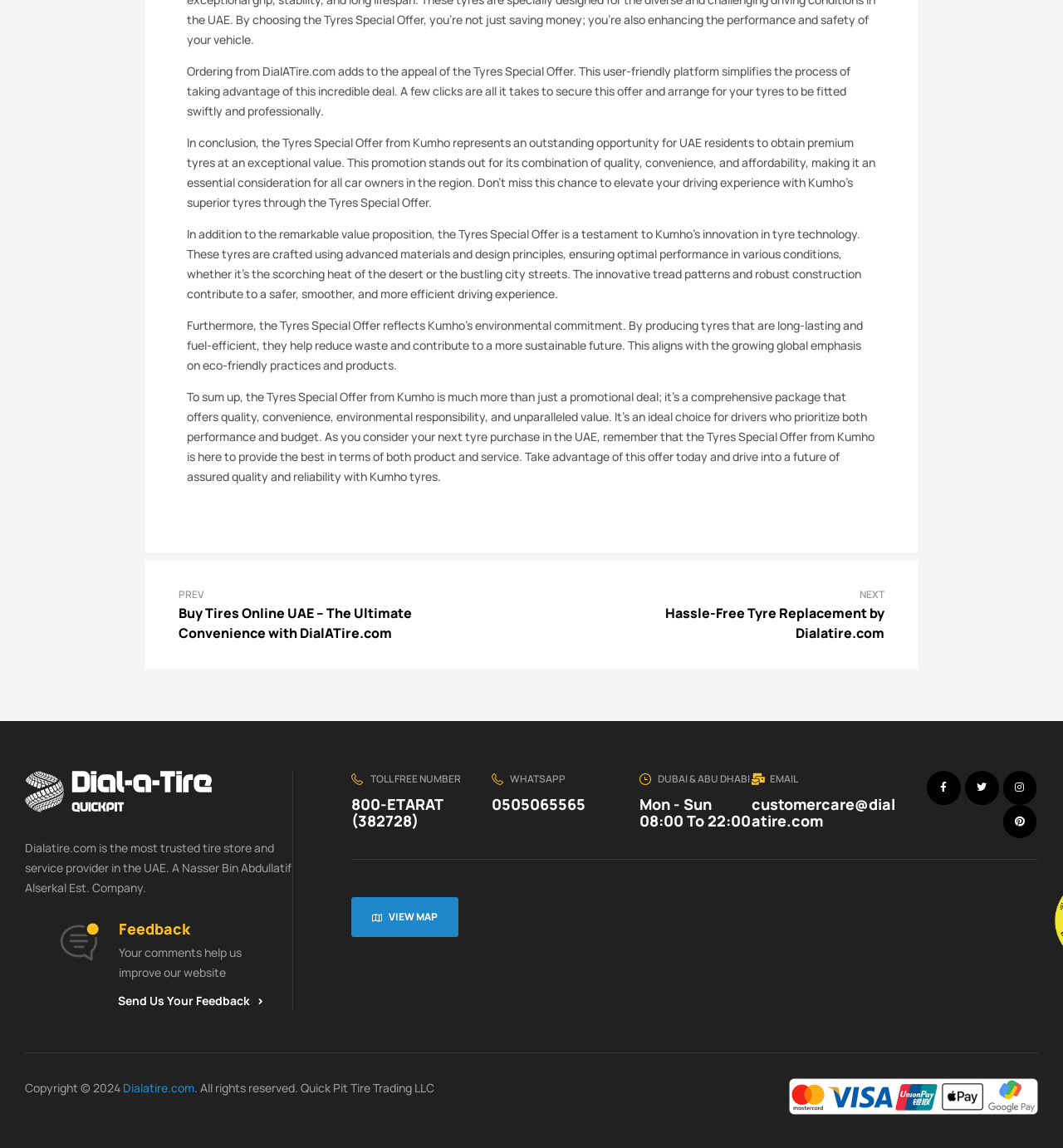Based on the image, provide a detailed response to the question:
What is the environmental commitment of Kumho?

According to the text, the Tyres Special Offer reflects Kumho’s environmental commitment. By producing tyres that are long-lasting and fuel-efficient, they help reduce waste and contribute to a more sustainable future.